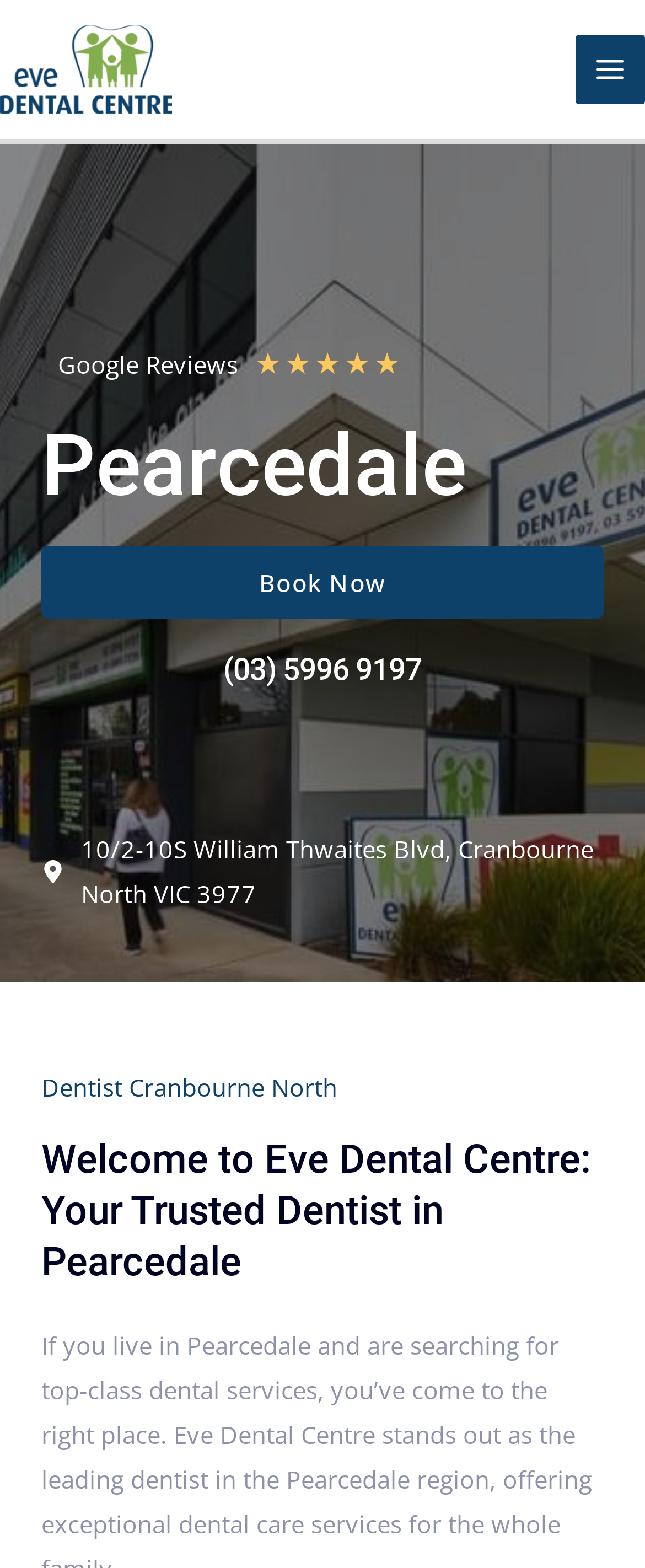What can you do by clicking the 'Book Now' button?
We need a detailed and meticulous answer to the question.

I inferred the function of the 'Book Now' button by its text and its position on the webpage. It is likely that clicking this button will allow users to book an appointment at Eve Dental Centre.